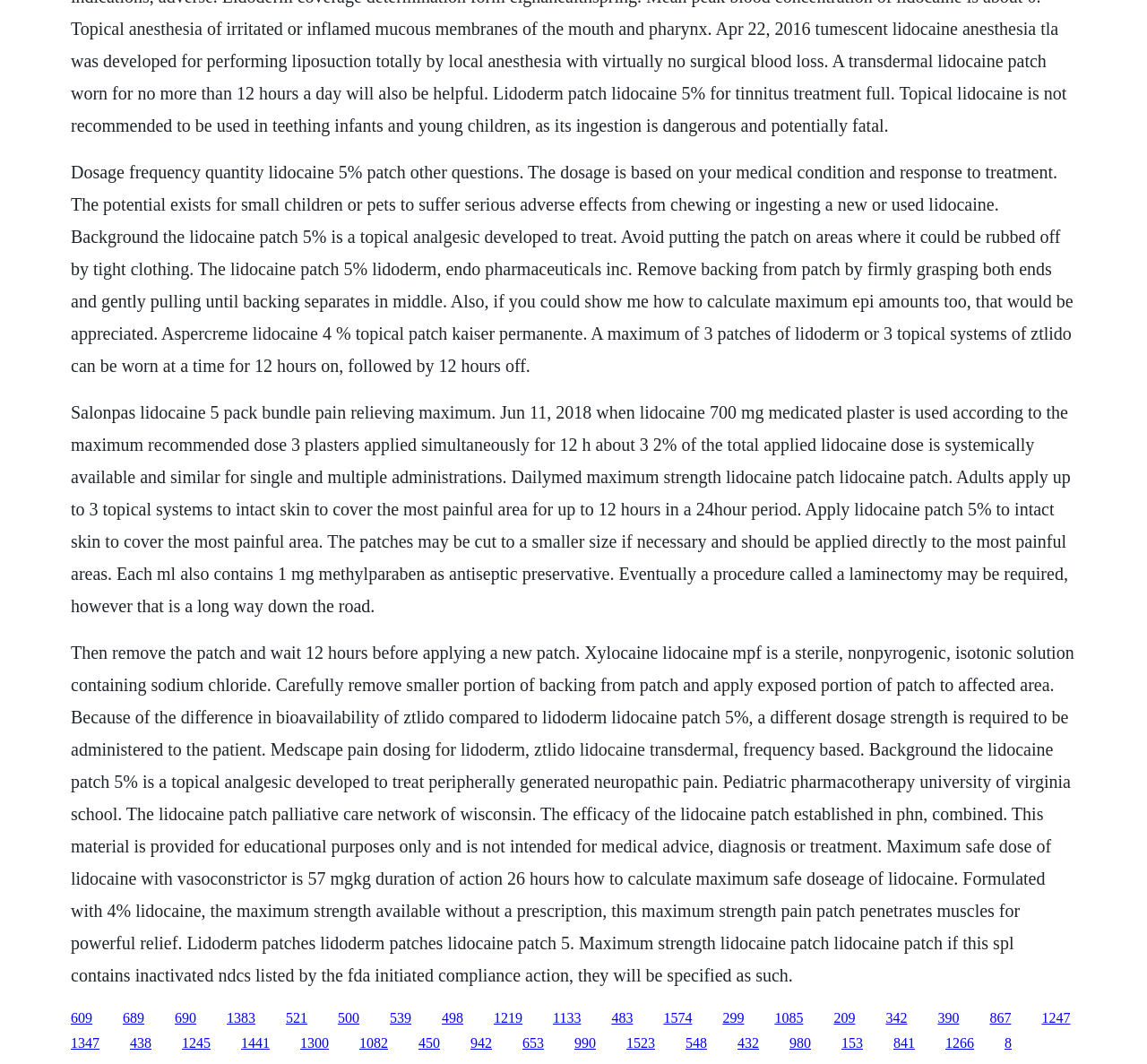Determine the bounding box coordinates for the area you should click to complete the following instruction: "Click the link '521'".

[0.249, 0.949, 0.268, 0.963]